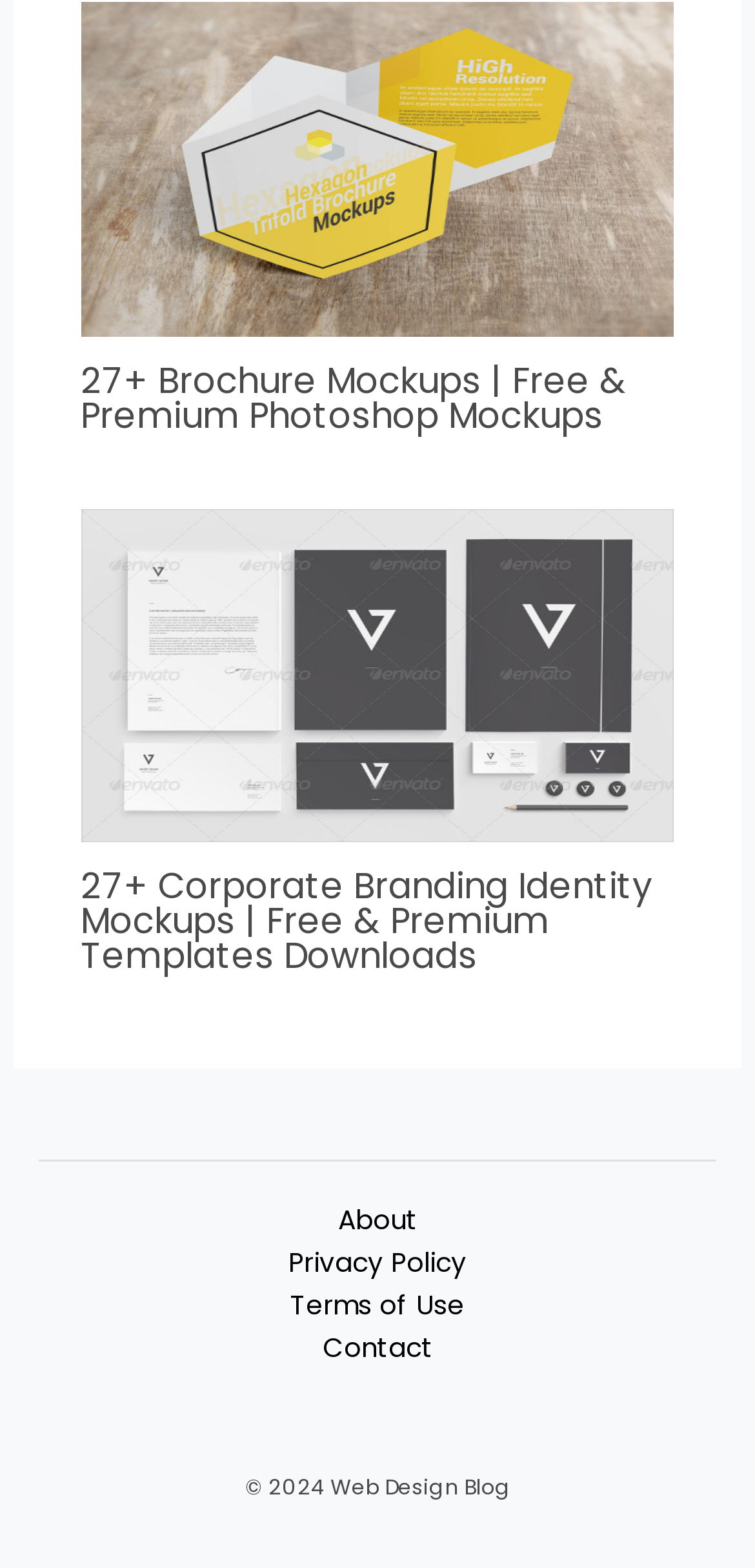Are there any images on the page?
Please answer the question with a single word or phrase, referencing the image.

Yes